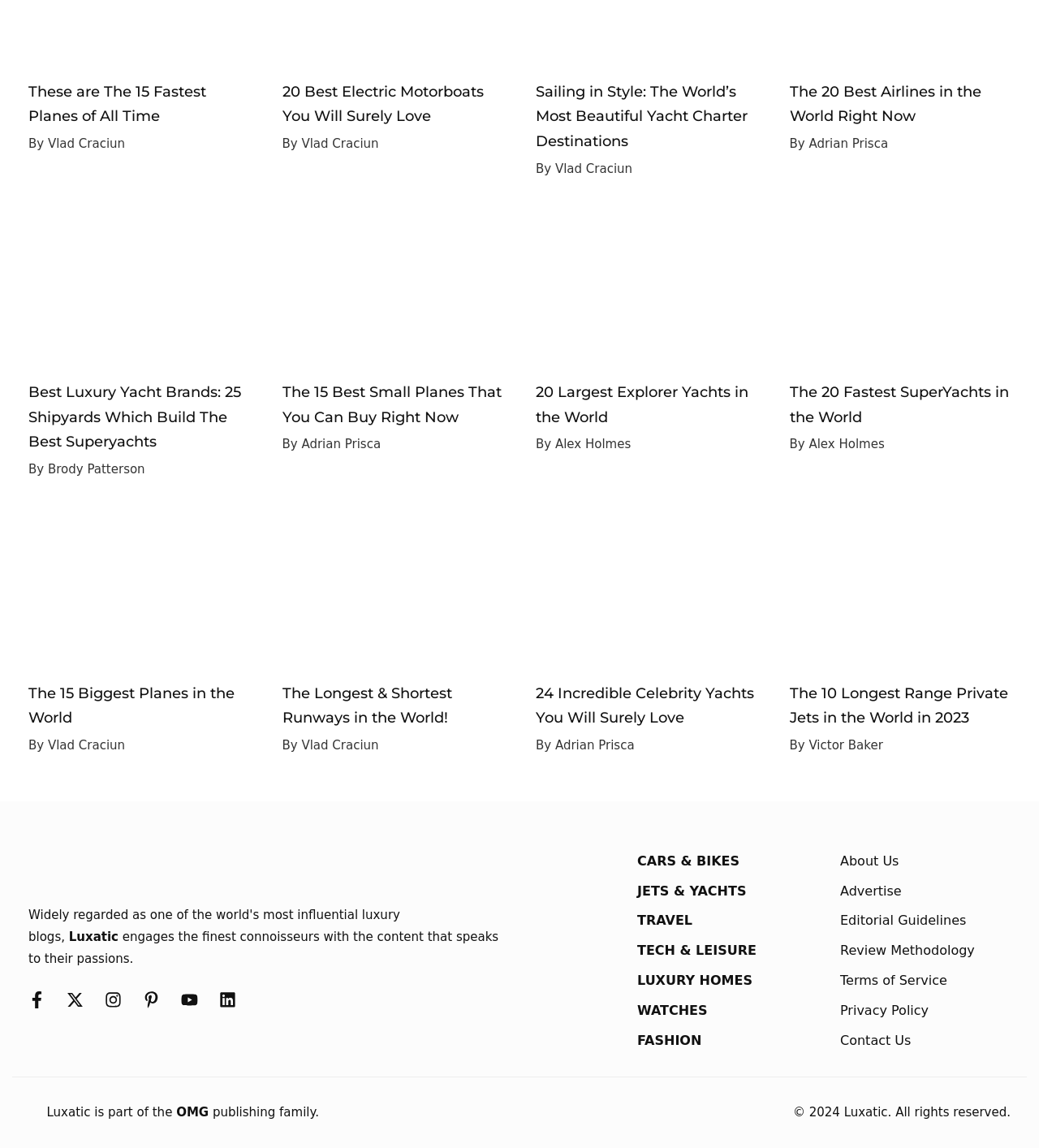Find the bounding box coordinates for the area that must be clicked to perform this action: "Explore the category of Jets & Yachts".

[0.613, 0.769, 0.718, 0.783]